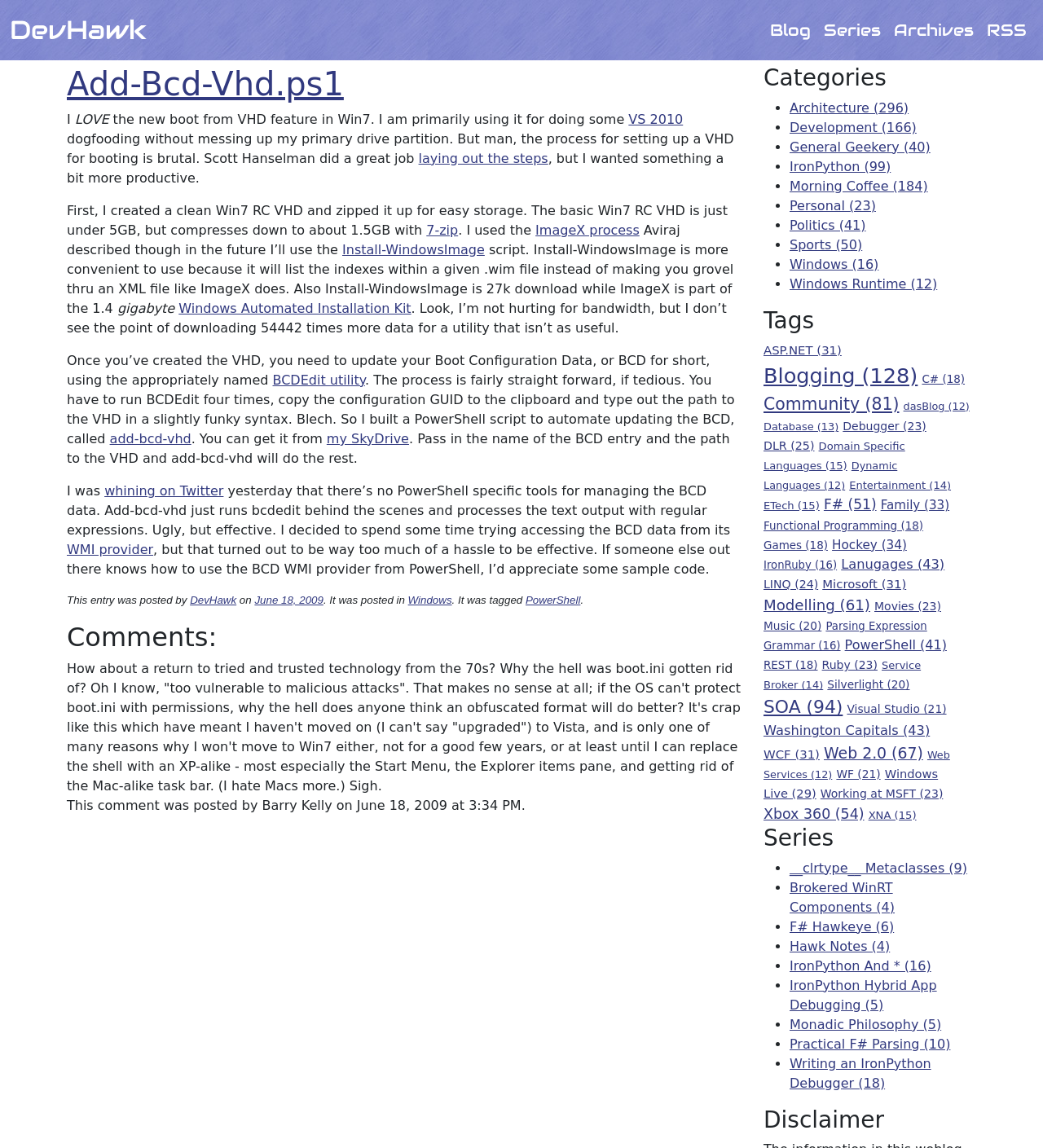Using the details in the image, give a detailed response to the question below:
What is the date of the blog post?

The date of the blog post is 'June 18, 2009' which is mentioned in the link element with bounding box coordinates [0.244, 0.517, 0.31, 0.528].